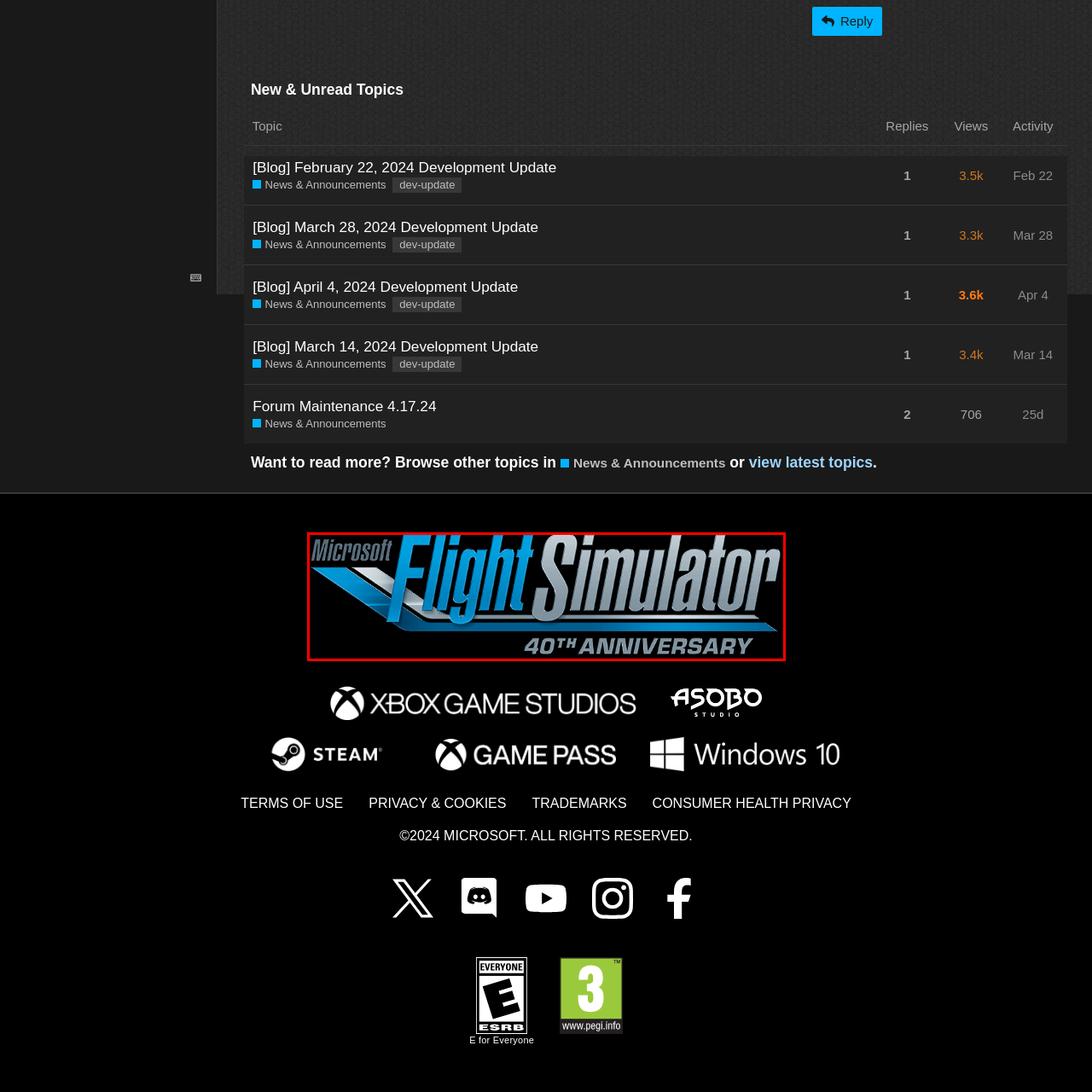What color scheme is used in the logo?
Direct your attention to the image marked by the red bounding box and provide a detailed answer based on the visual details available.

The logo utilizes a modern color scheme that combines shades of blue and silver, which reflects the innovative and enduring legacy of the Flight Simulator franchise in the gaming world.